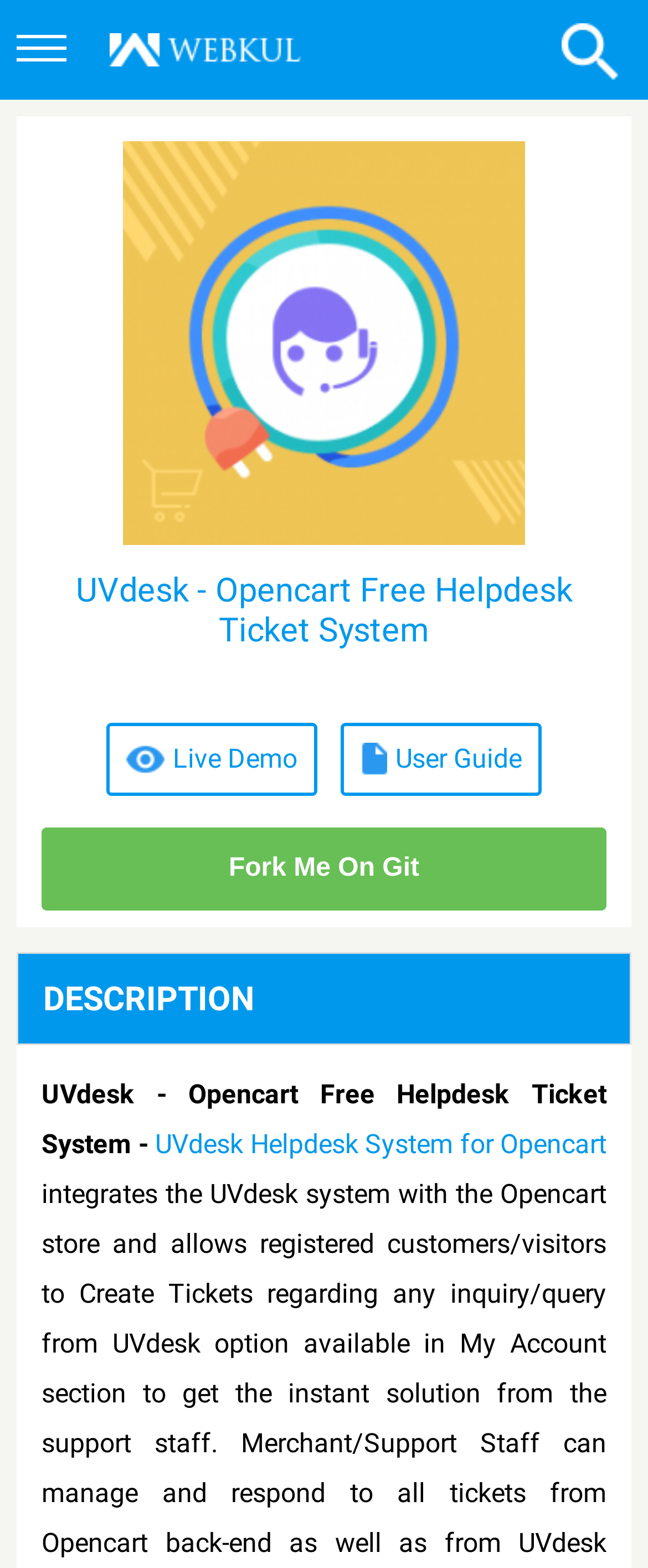Locate the bounding box coordinates of the item that should be clicked to fulfill the instruction: "Fork on Git".

[0.064, 0.528, 0.936, 0.581]